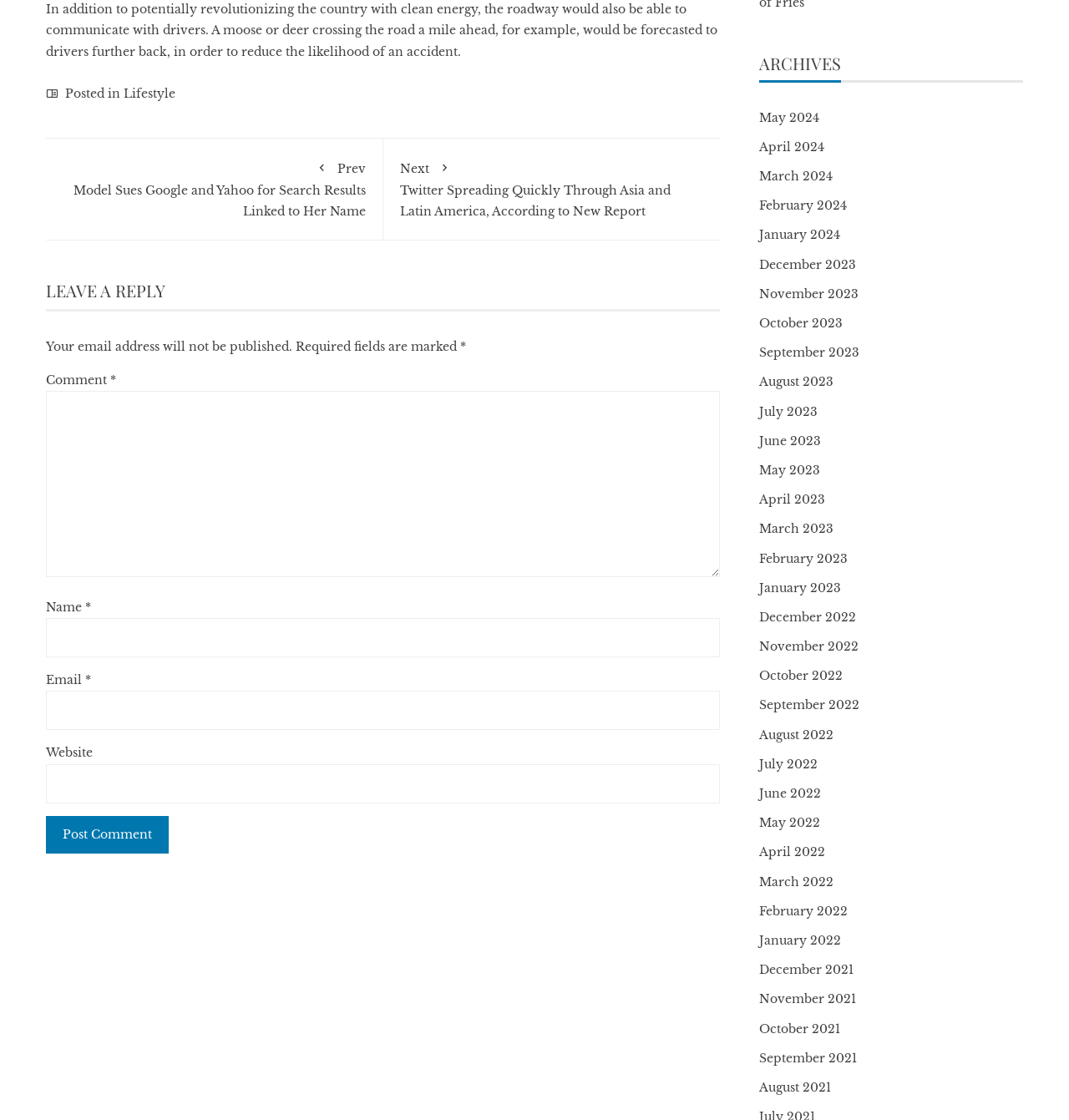Provide your answer to the question using just one word or phrase: How many months are listed in the archives?

24